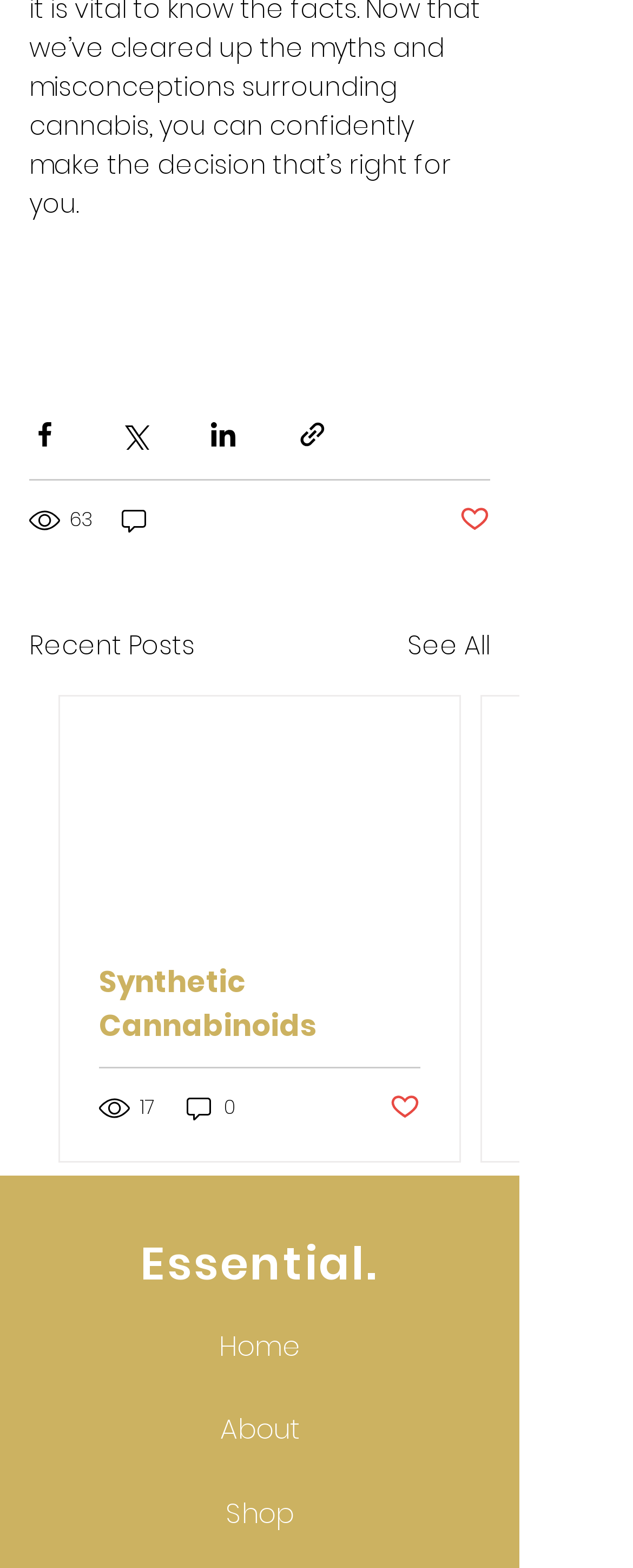Please provide the bounding box coordinates for the element that needs to be clicked to perform the instruction: "View recent posts". The coordinates must consist of four float numbers between 0 and 1, formatted as [left, top, right, bottom].

[0.046, 0.4, 0.308, 0.424]